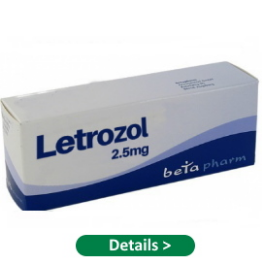Using the information in the image, give a detailed answer to the following question: Who is the manufacturer of the medication?

The branding on the packaging box includes the name 'beta pharm', which suggests that it is the manufacturer of the medication Letrozol.